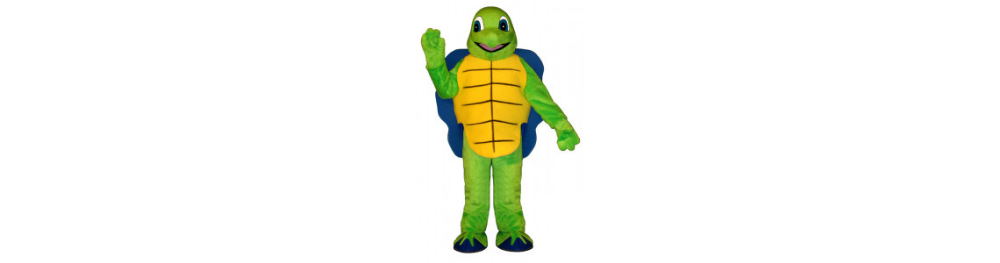What is the turtle mascot waving?
Please provide a single word or phrase based on the screenshot.

Cheerfully